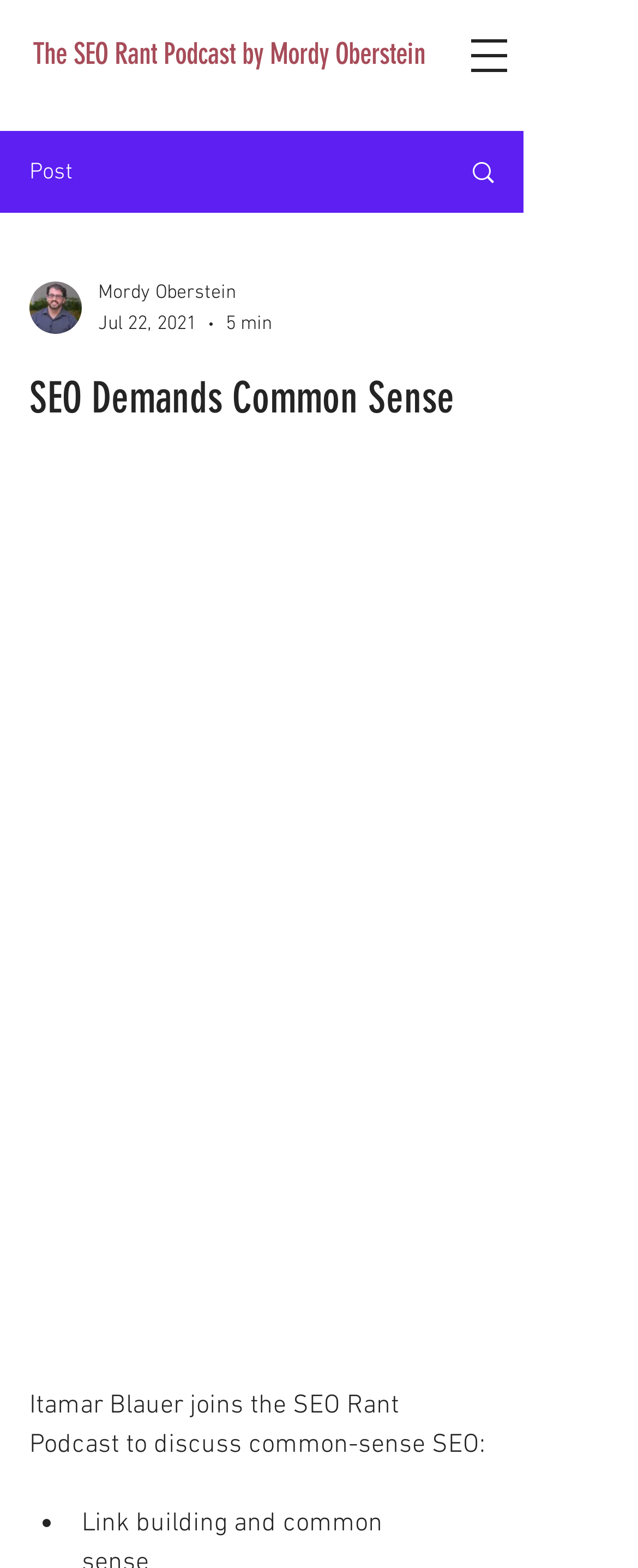Provide a brief response to the question using a single word or phrase: 
Who is the writer of the post?

Mordy Oberstein